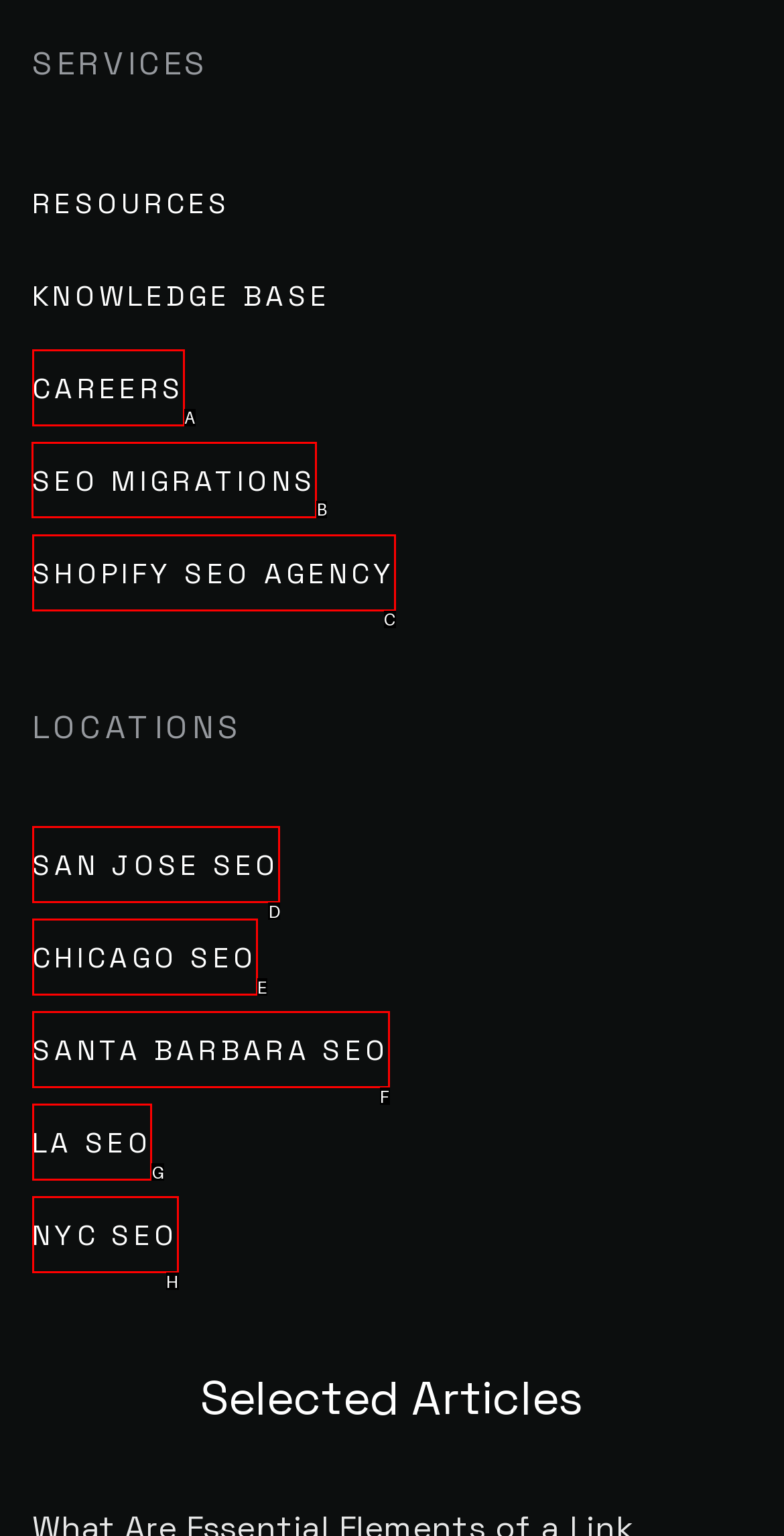Which option should I select to accomplish the task: Explore SEO MIGRATIONS? Respond with the corresponding letter from the given choices.

B